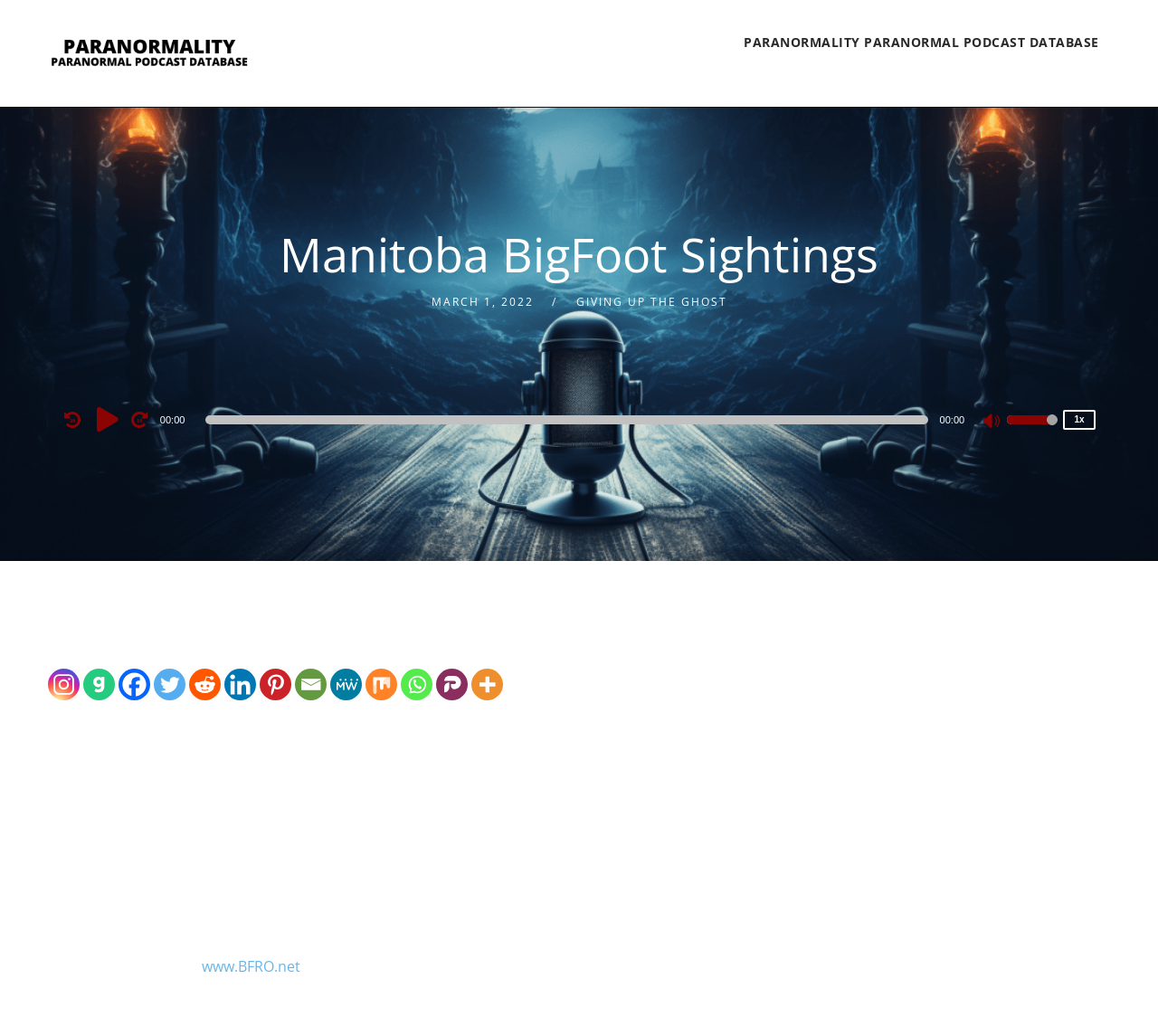What is the name of the podcast?
Using the image as a reference, answer with just one word or a short phrase.

Paranormality Radio